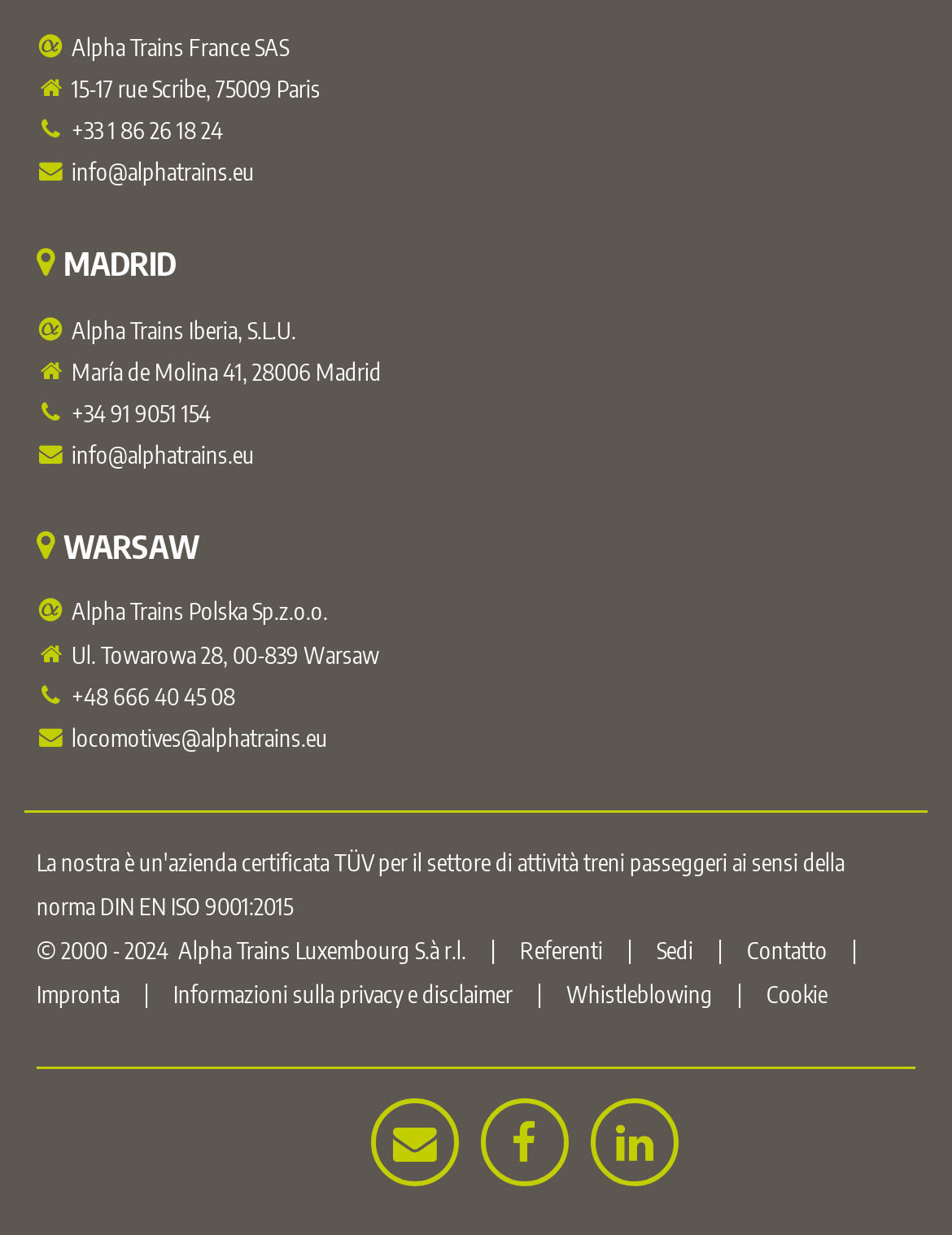Determine the bounding box coordinates for the region that must be clicked to execute the following instruction: "Click the link to get more information about Alpha Trains Luxembourg S.à r.l.".

[0.187, 0.756, 0.49, 0.78]